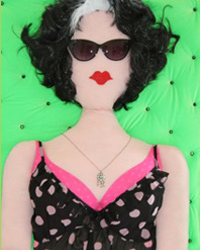What is the color of the doll's lips?
Provide a comprehensive and detailed answer to the question.

The caption specifically mentions that the doll has bold red lips, which adds to its striking appearance.